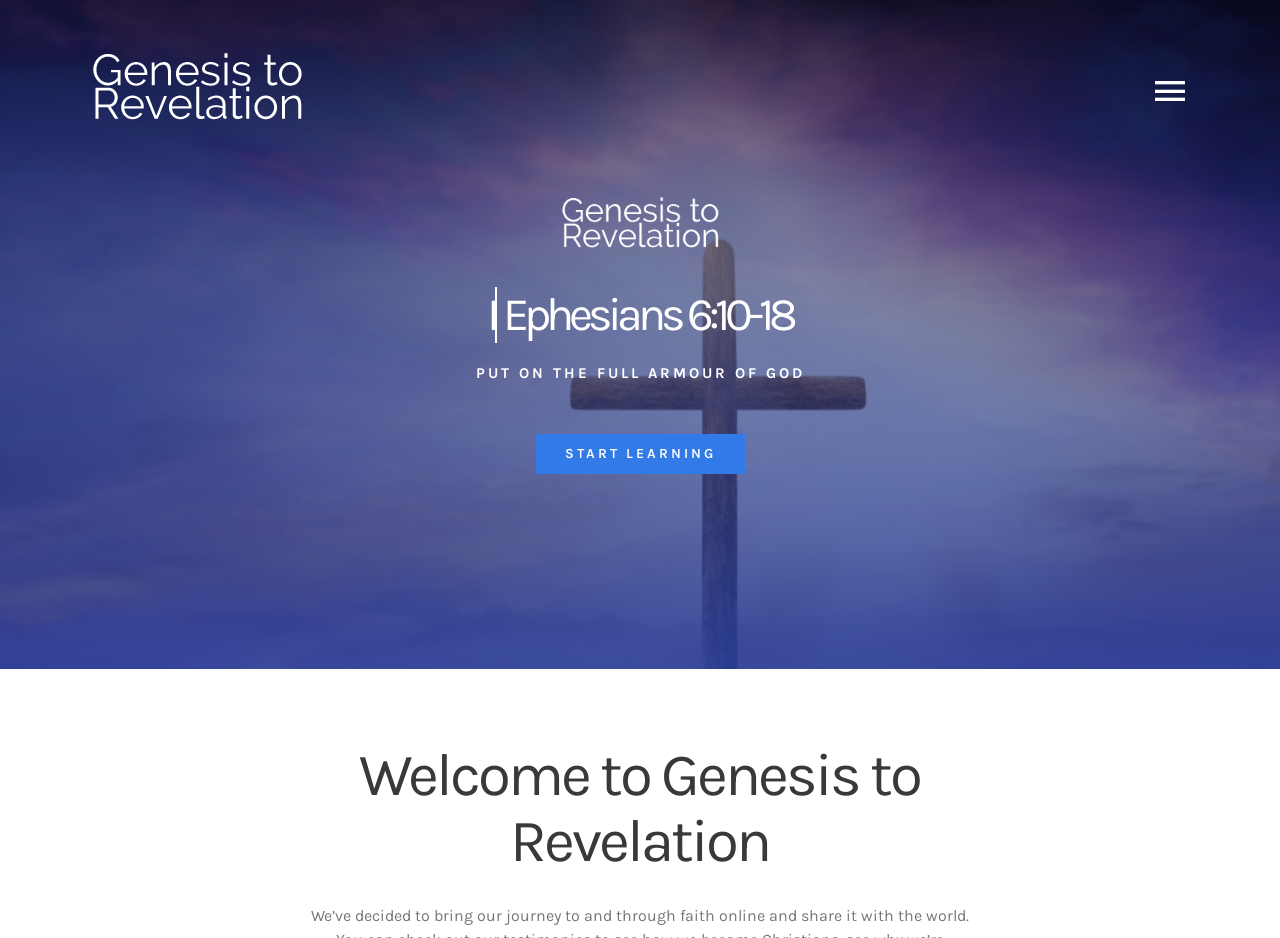Please identify the bounding box coordinates of the area I need to click to accomplish the following instruction: "Go to the Home page".

[0.0, 0.134, 1.0, 0.204]